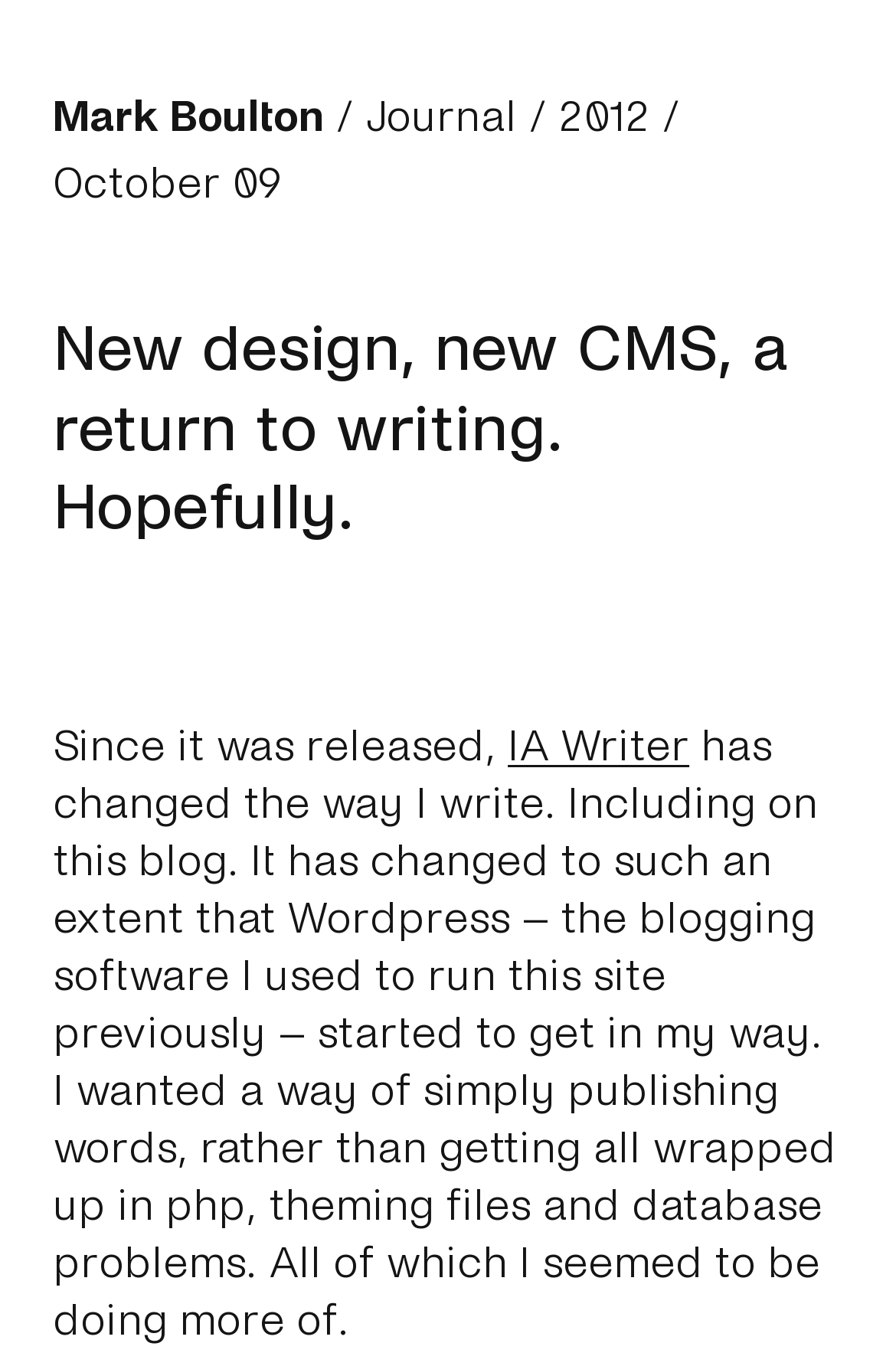Refer to the screenshot and give an in-depth answer to this question: What is the date of the journal entry?

The date of the journal entry is mentioned in the static text element '/ October 09' which is a child element of the root element, and the year is mentioned in the link element '2012' which is also a child element of the root element.